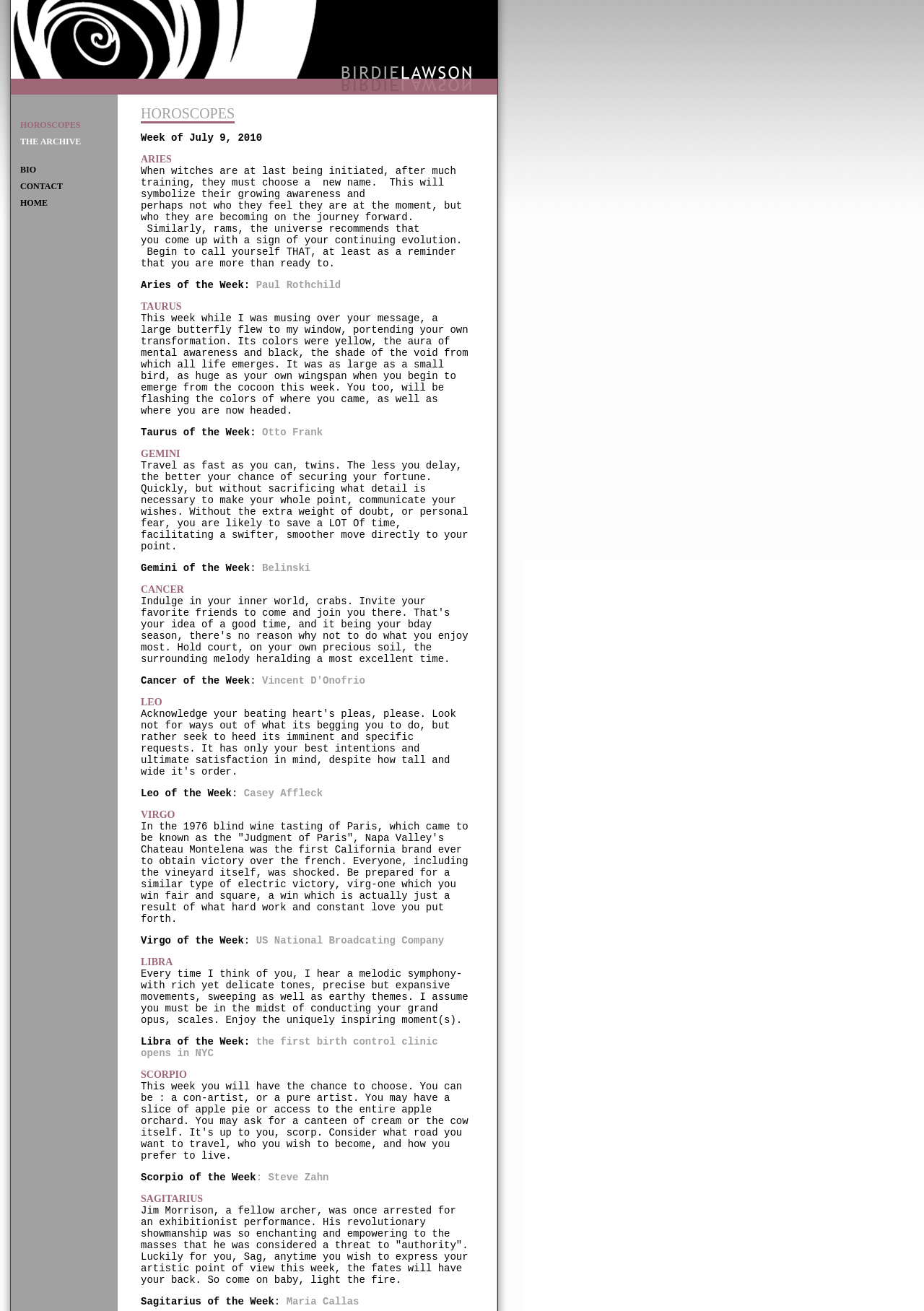What is the first zodiac sign mentioned on the webpage?
Based on the image, answer the question in a detailed manner.

The webpage contains a list of horoscopes for different zodiac signs. The first zodiac sign mentioned is Aries, which is indicated by the text 'ARIES' on the webpage.